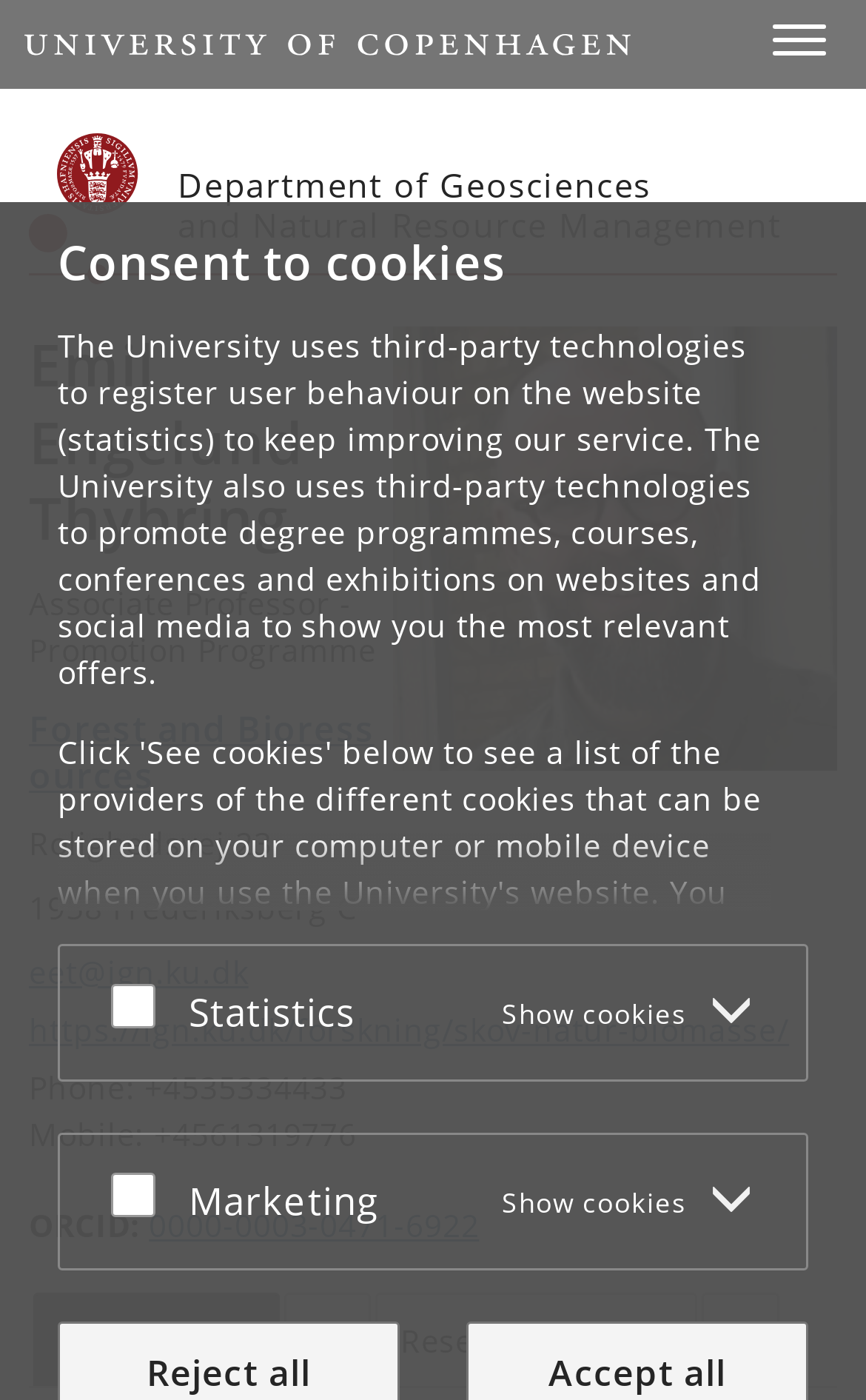Locate the bounding box of the UI element based on this description: "eet@ign.ku.dk". Provide four float numbers between 0 and 1 as [left, top, right, bottom].

[0.033, 0.679, 0.287, 0.709]